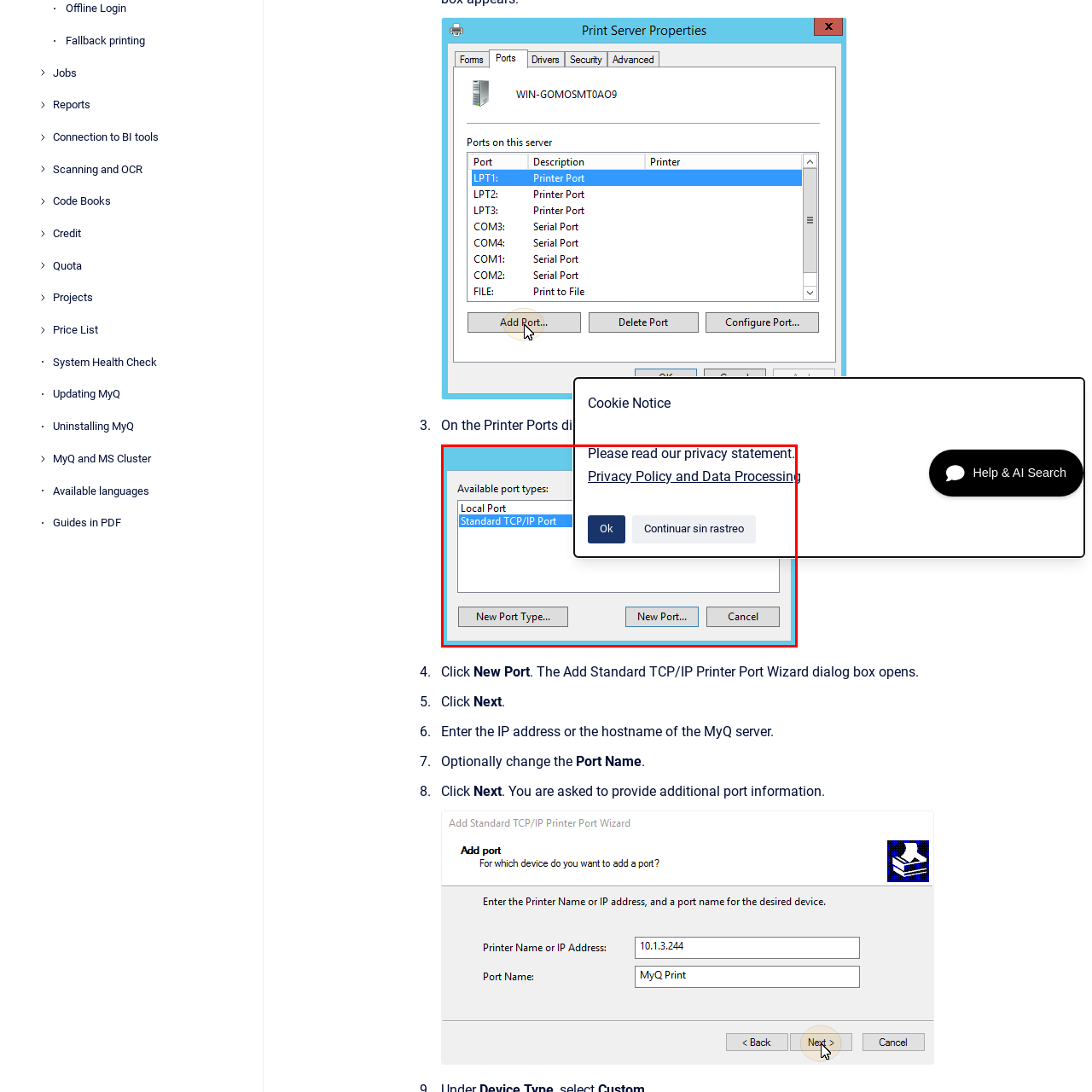What is the purpose of the translucent cookie notice?
Study the area inside the red bounding box in the image and answer the question in detail.

The translucent cookie notice at the top of the screen serves to inform users about the importance of reading the privacy statement and provides links to 'Privacy Policy' and 'Data Processing' details, ensuring that users are aware of how their data is being handled.